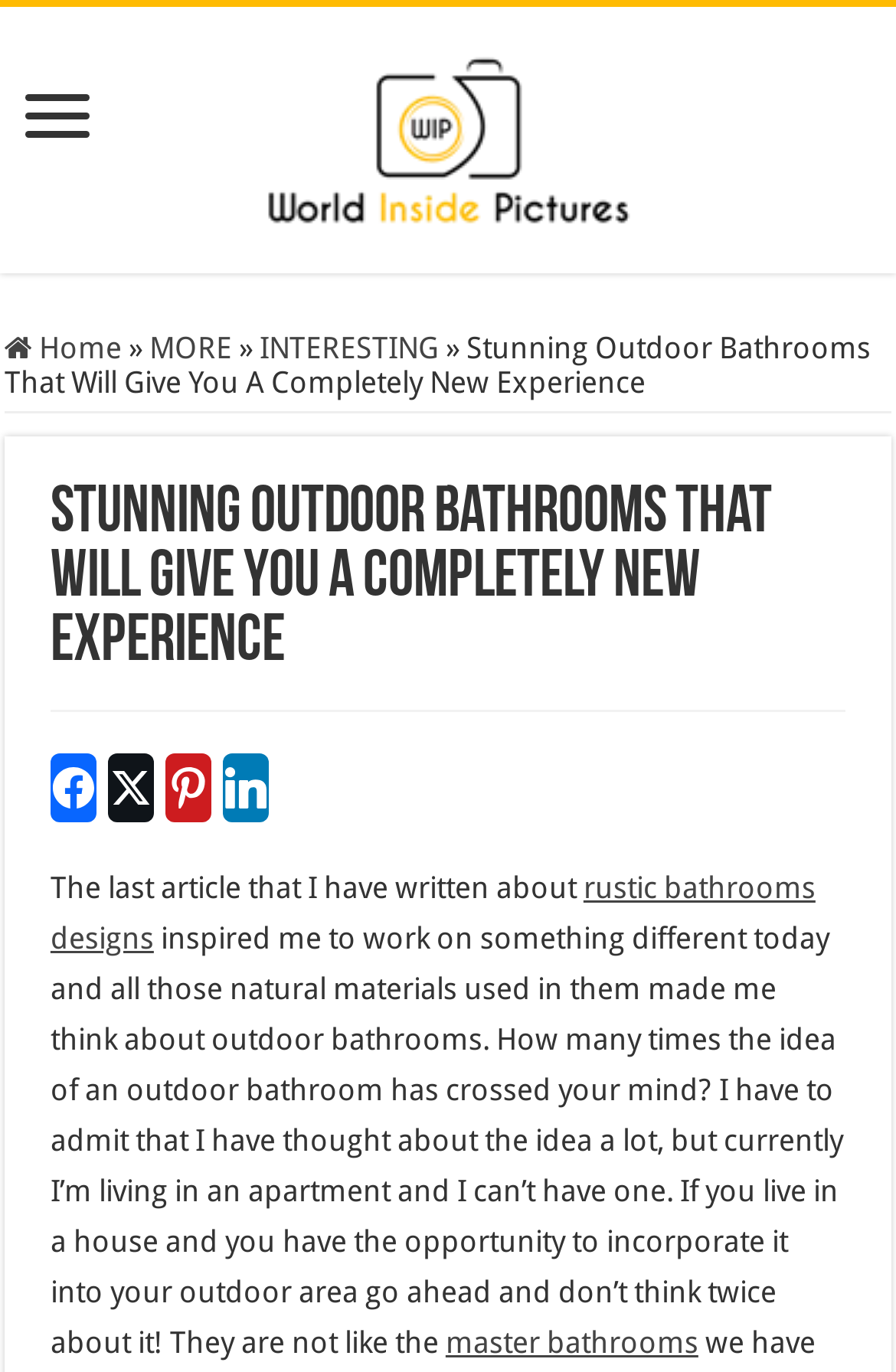What is the topic of the latest article?
Using the picture, provide a one-word or short phrase answer.

Outdoor bathrooms